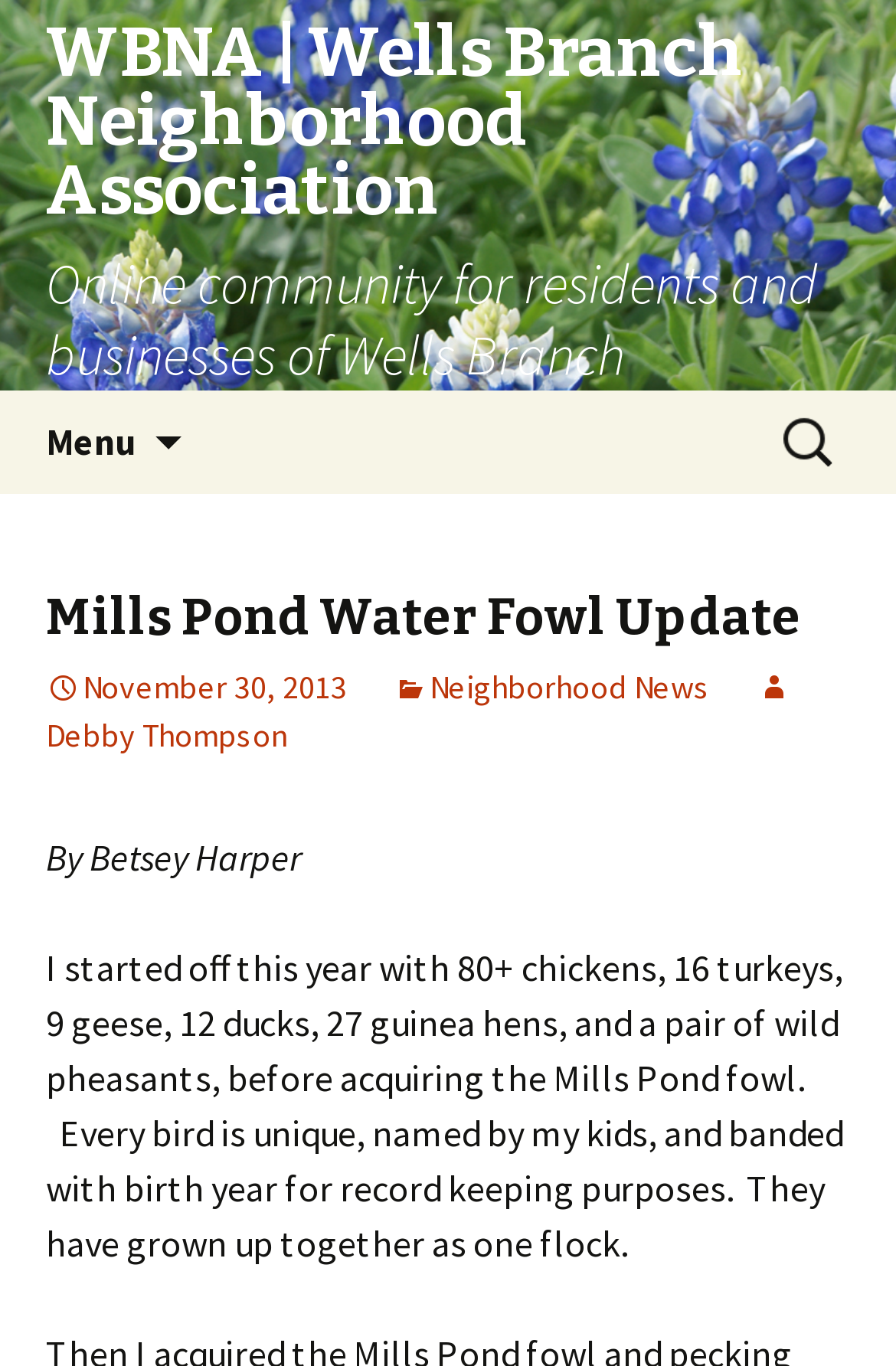Extract the text of the main heading from the webpage.

WBNA | Wells Branch Neighborhood Association